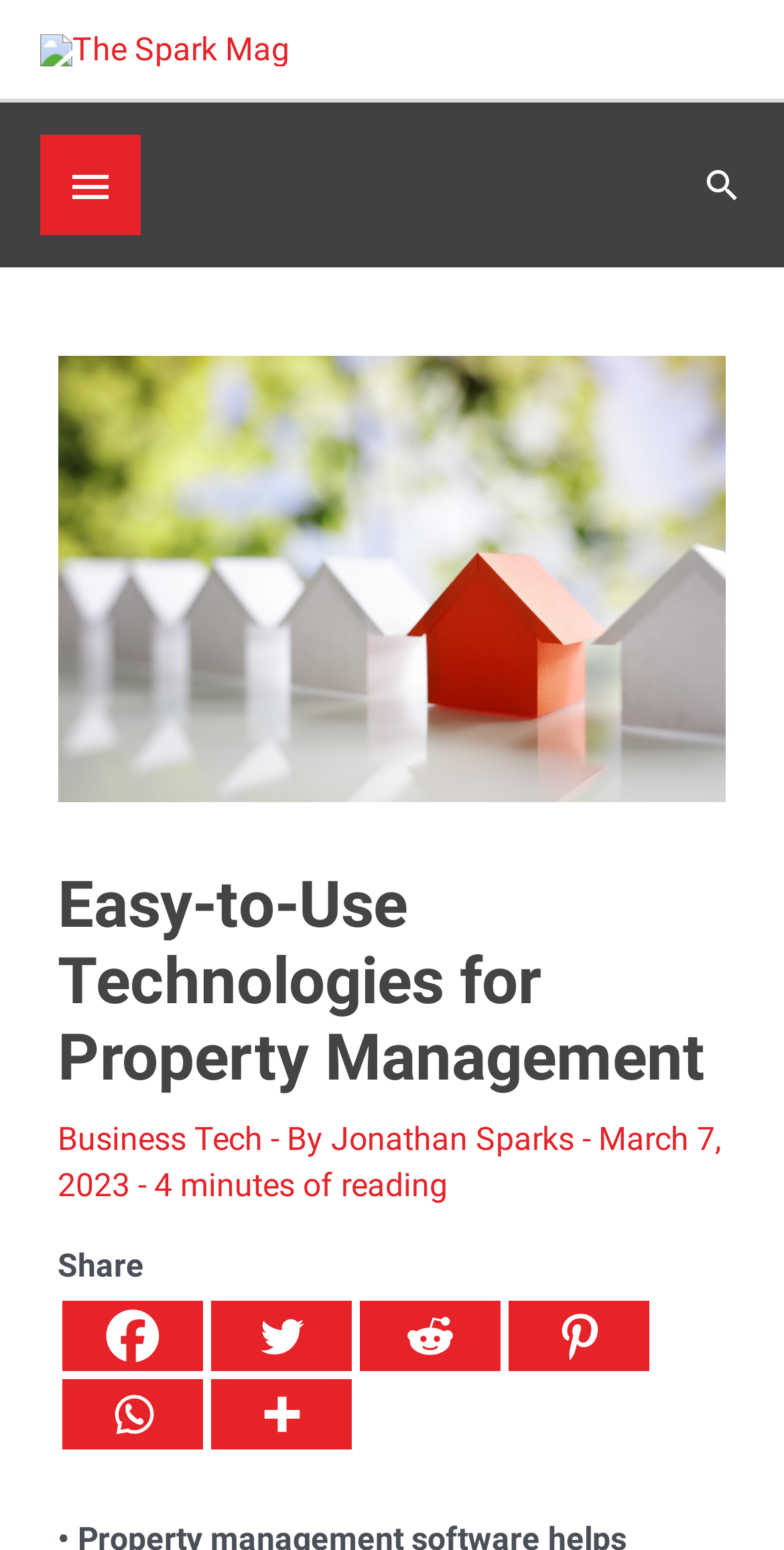Find the bounding box coordinates of the clickable area that will achieve the following instruction: "Read the article by Jonathan Sparks".

[0.422, 0.723, 0.743, 0.747]